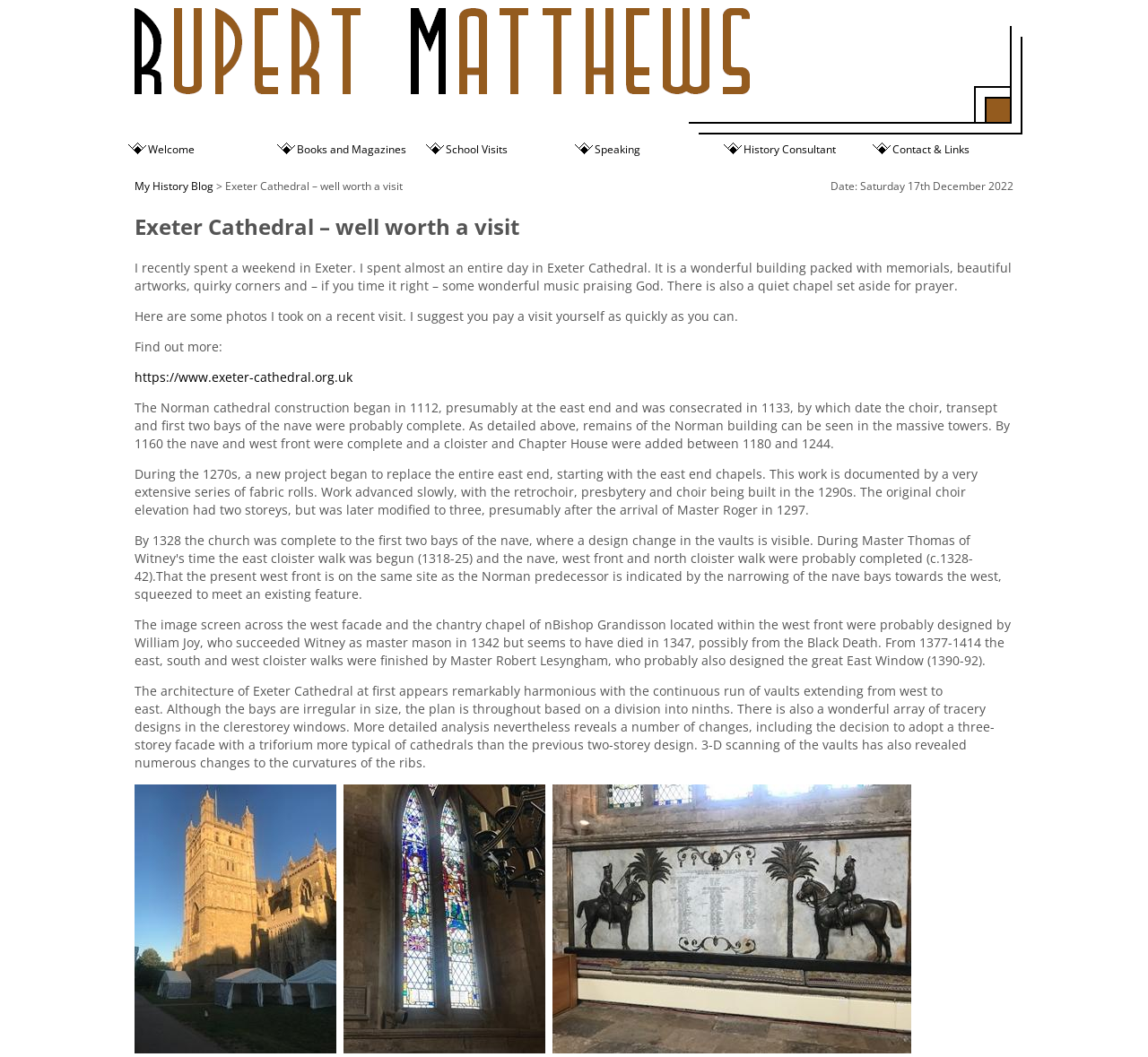What is the purpose of the article?
Please provide a comprehensive and detailed answer to the question.

The purpose of the article can be inferred from the text, which provides a detailed description of Exeter Cathedral, its history, and its architecture, suggesting that the author's intention is to inform readers about the cathedral.